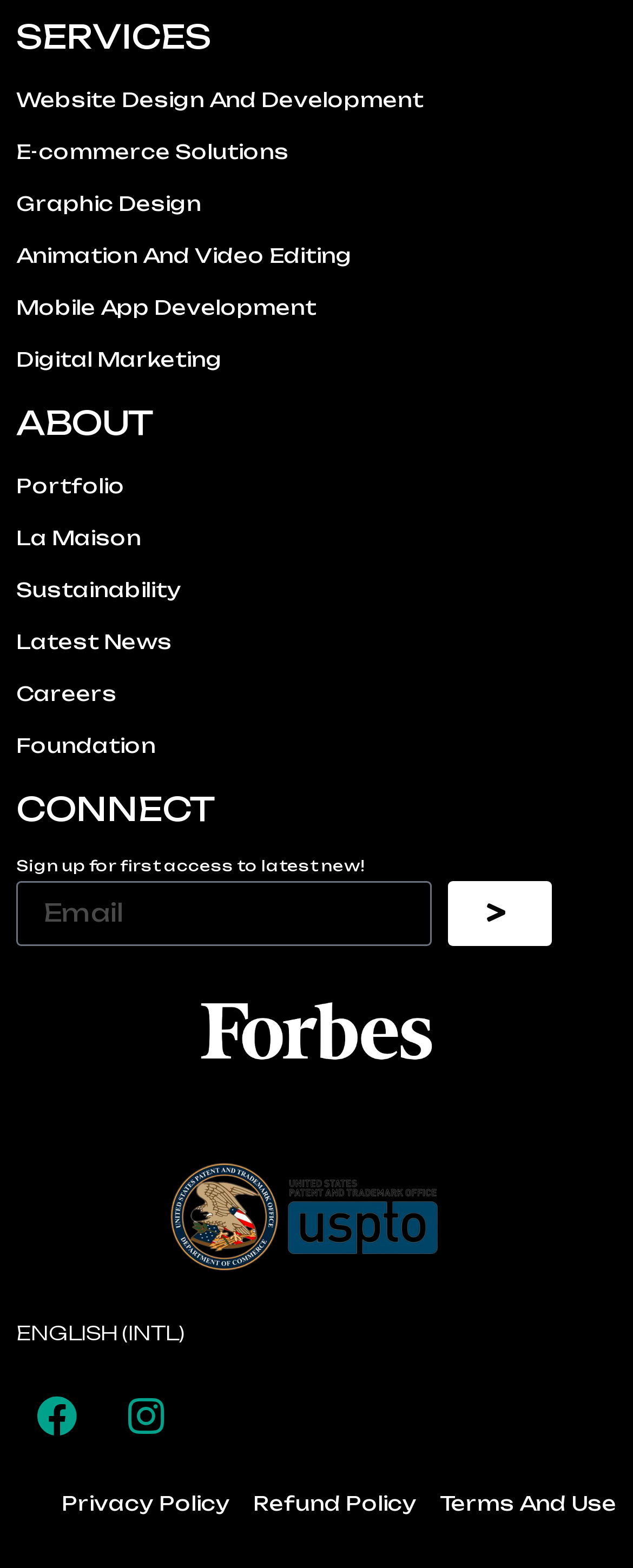Answer the question below with a single word or a brief phrase: 
What is the last item in the 'ABOUT' section?

Foundation